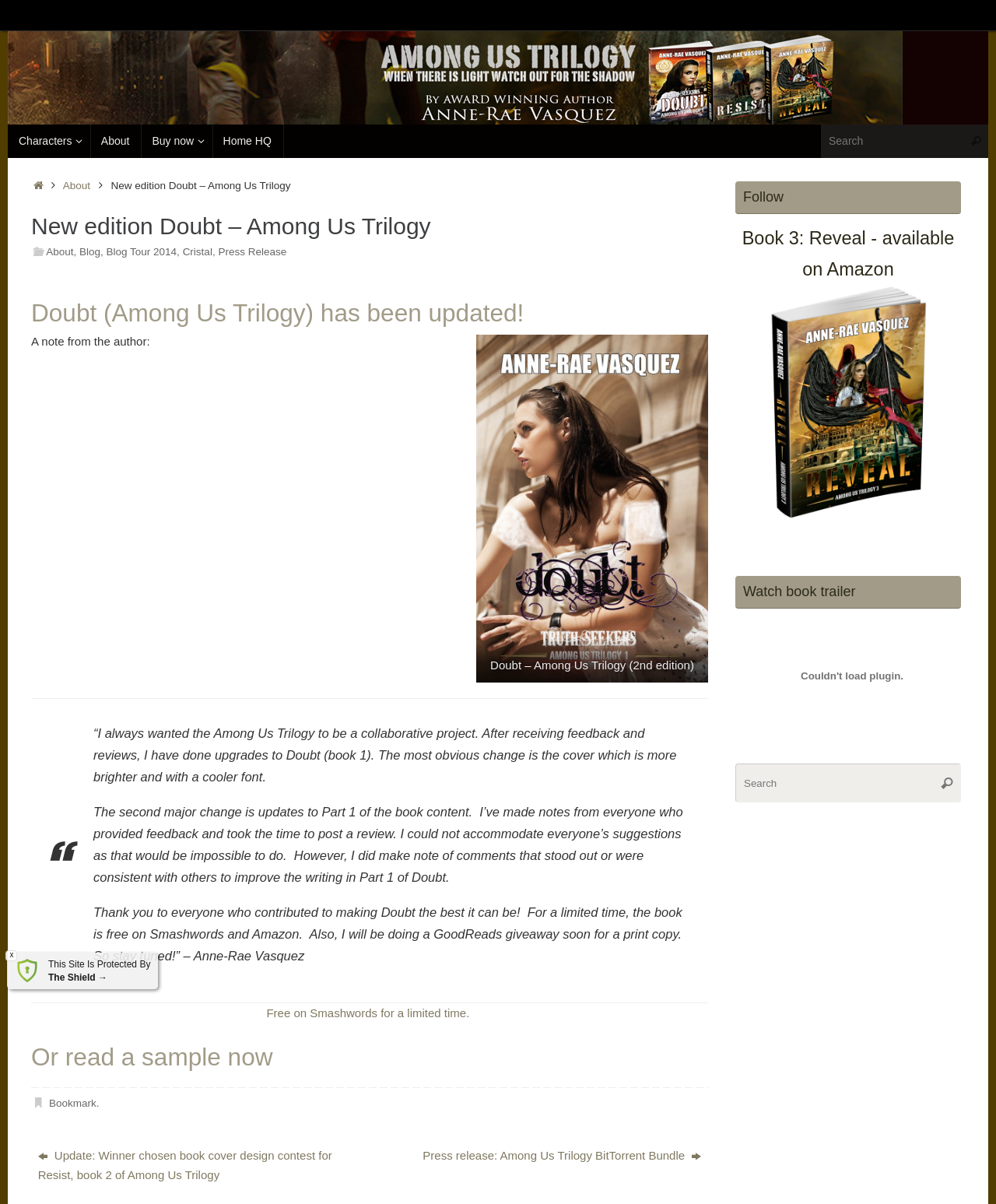Please locate the clickable area by providing the bounding box coordinates to follow this instruction: "Read a sample of the book".

[0.031, 0.863, 0.711, 0.893]